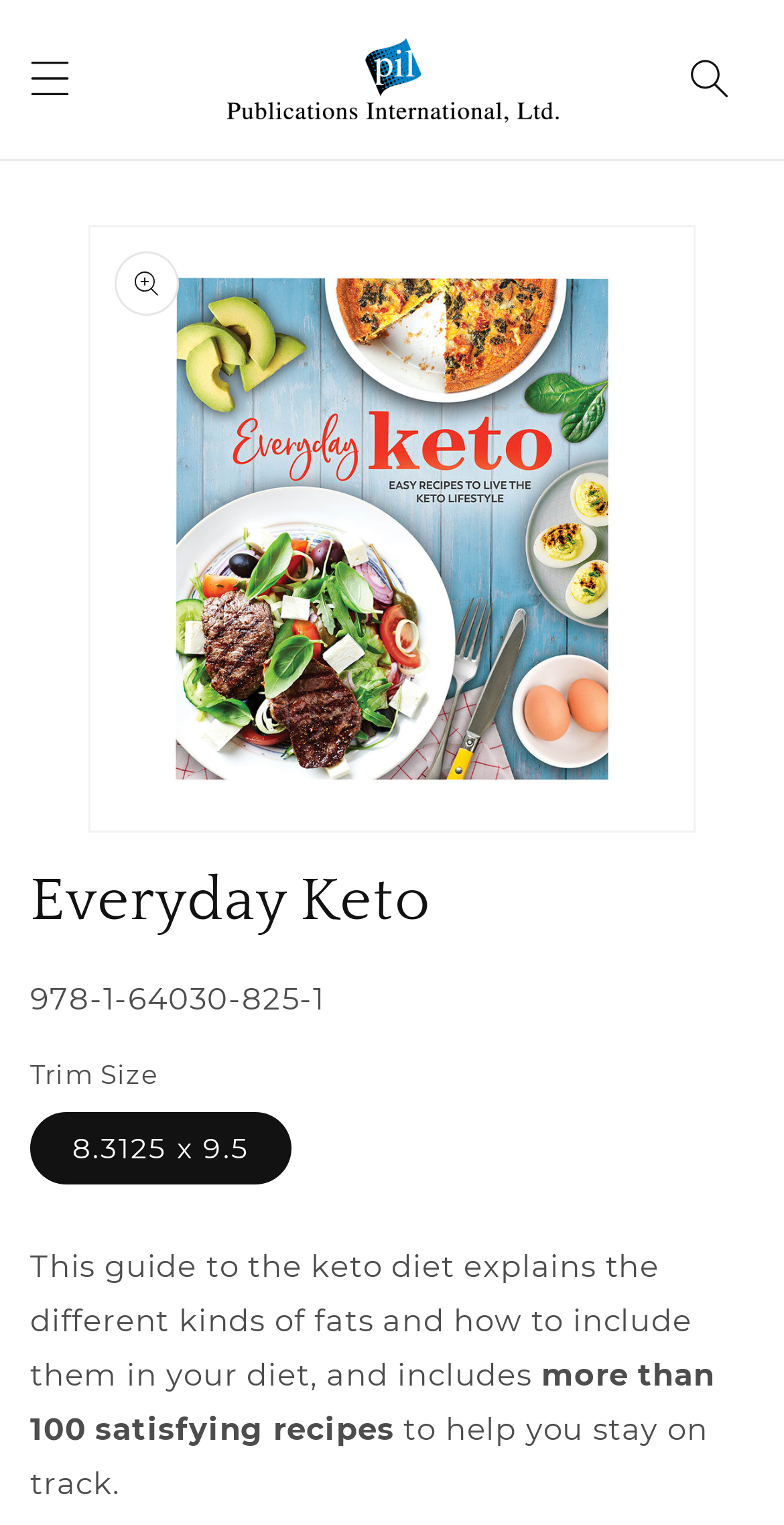How many recipes are included in this guide?
Please look at the screenshot and answer in one word or a short phrase.

more than 100